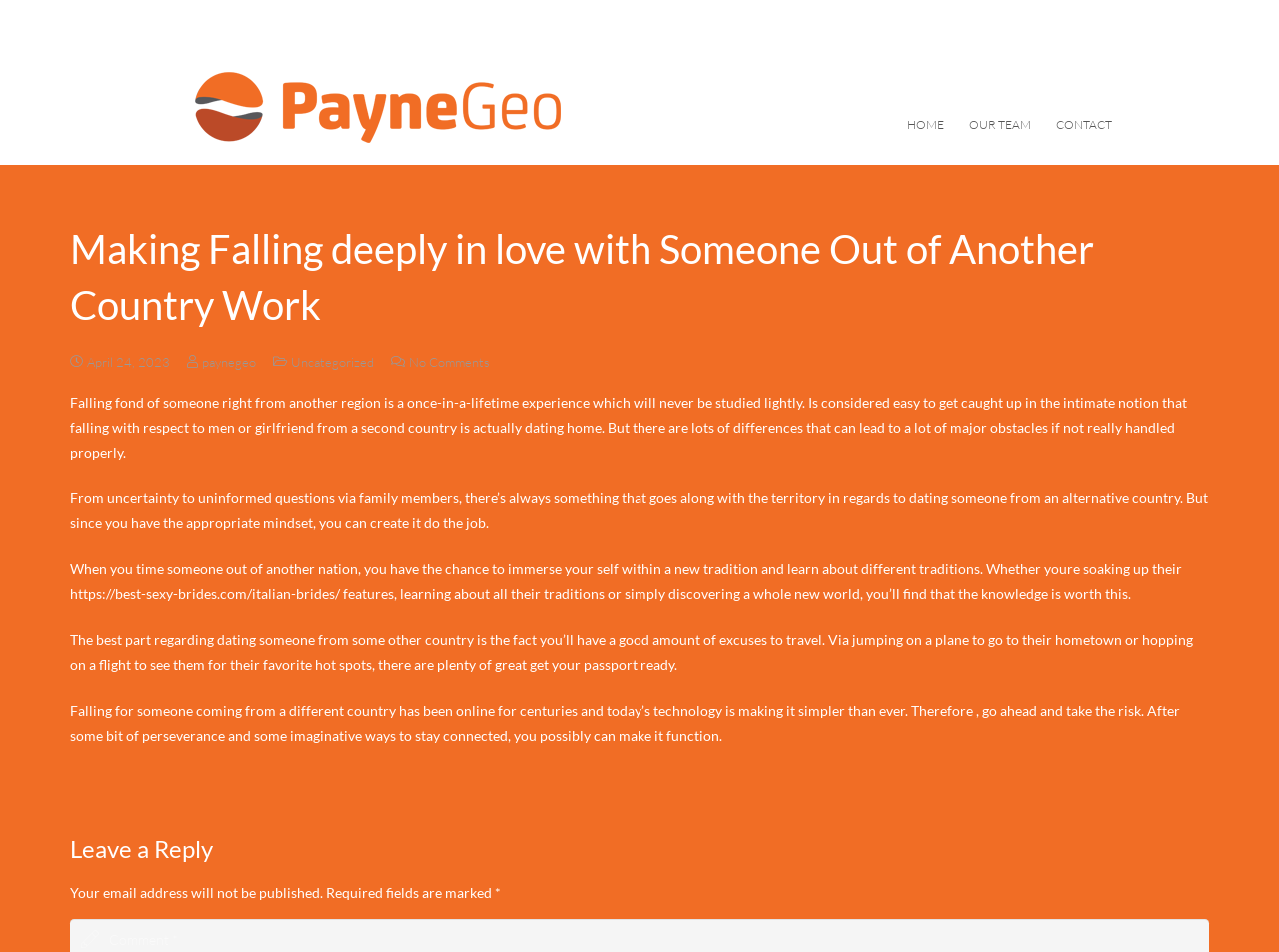Locate the bounding box of the UI element based on this description: "Our Team". Provide four float numbers between 0 and 1 as [left, top, right, bottom].

[0.748, 0.105, 0.816, 0.157]